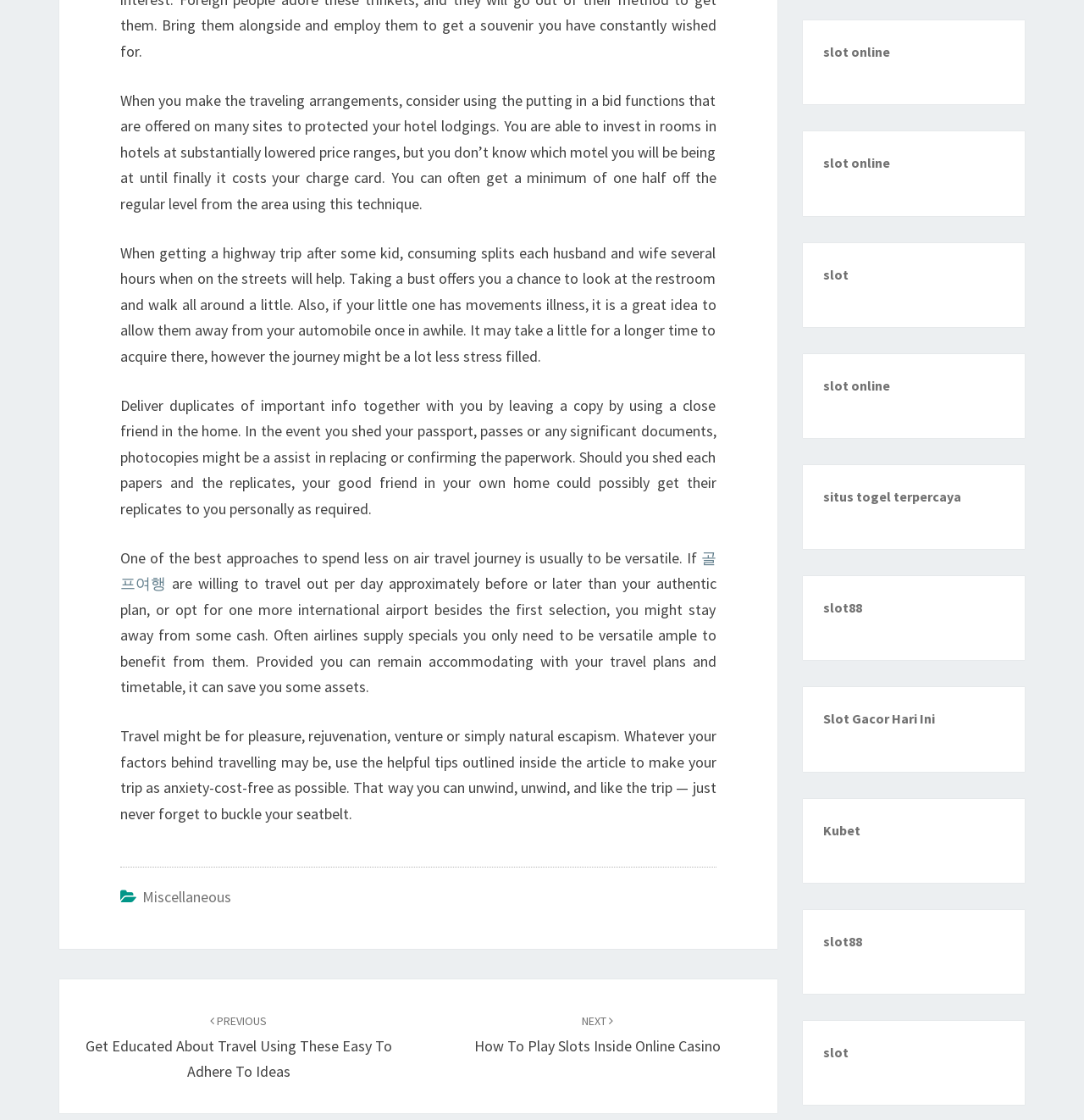What is the purpose of the article?
Look at the image and respond with a one-word or short-phrase answer.

To provide travel tips